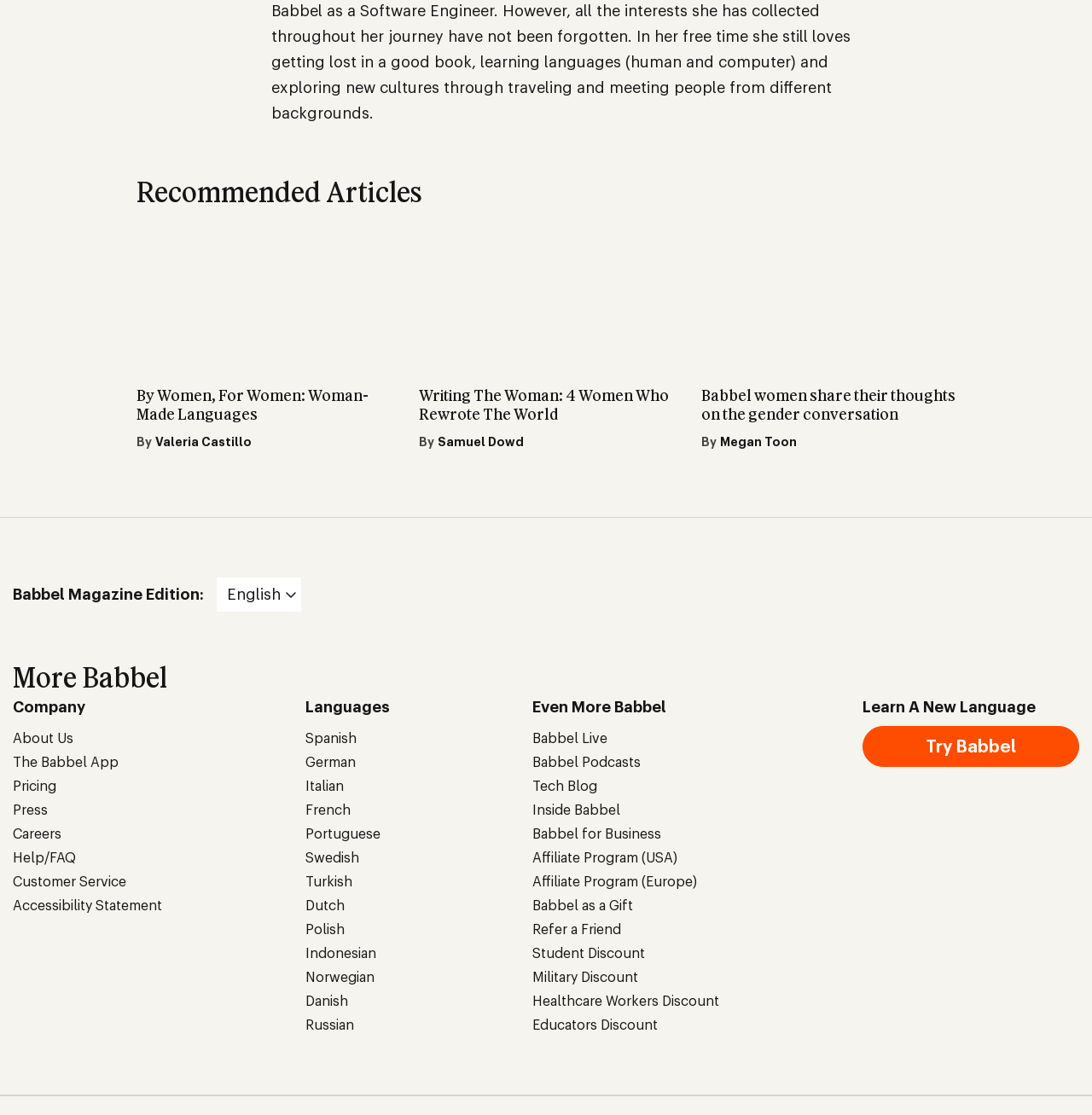Reply to the question below using a single word or brief phrase:
How many navigation sections are there?

3